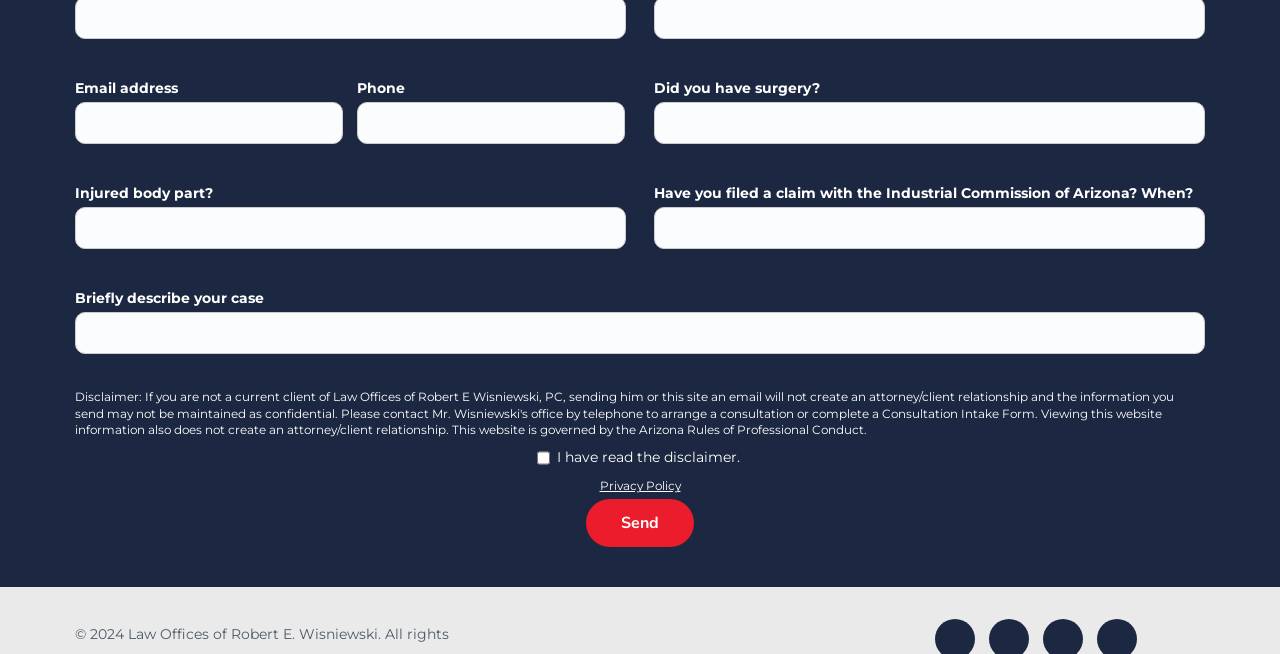Determine the bounding box coordinates of the region that needs to be clicked to achieve the task: "Check the disclaimer".

[0.42, 0.69, 0.43, 0.712]